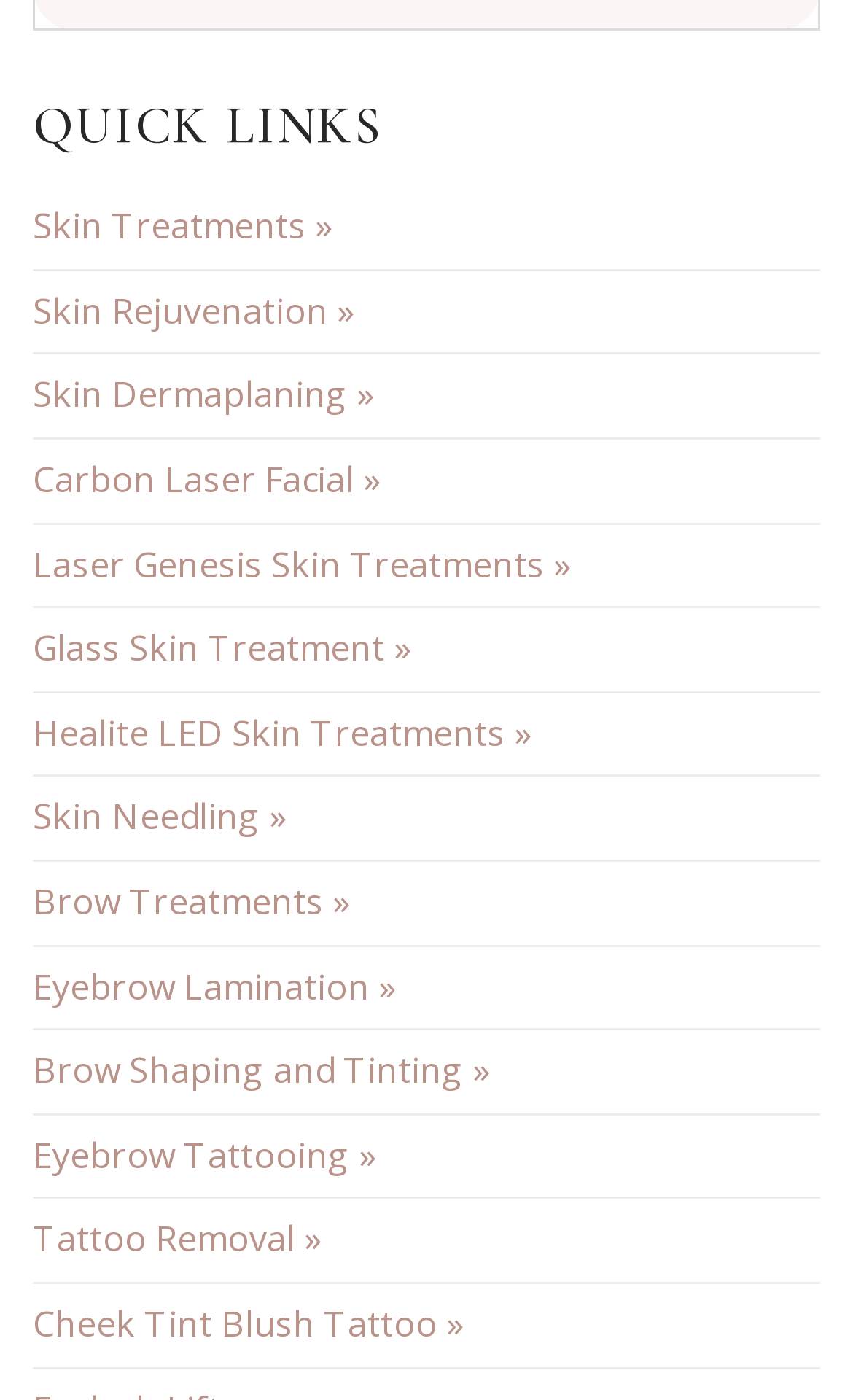Identify the bounding box coordinates for the UI element described by the following text: "INSIDE COMPLIANCE". Provide the coordinates as four float numbers between 0 and 1, in the format [left, top, right, bottom].

None